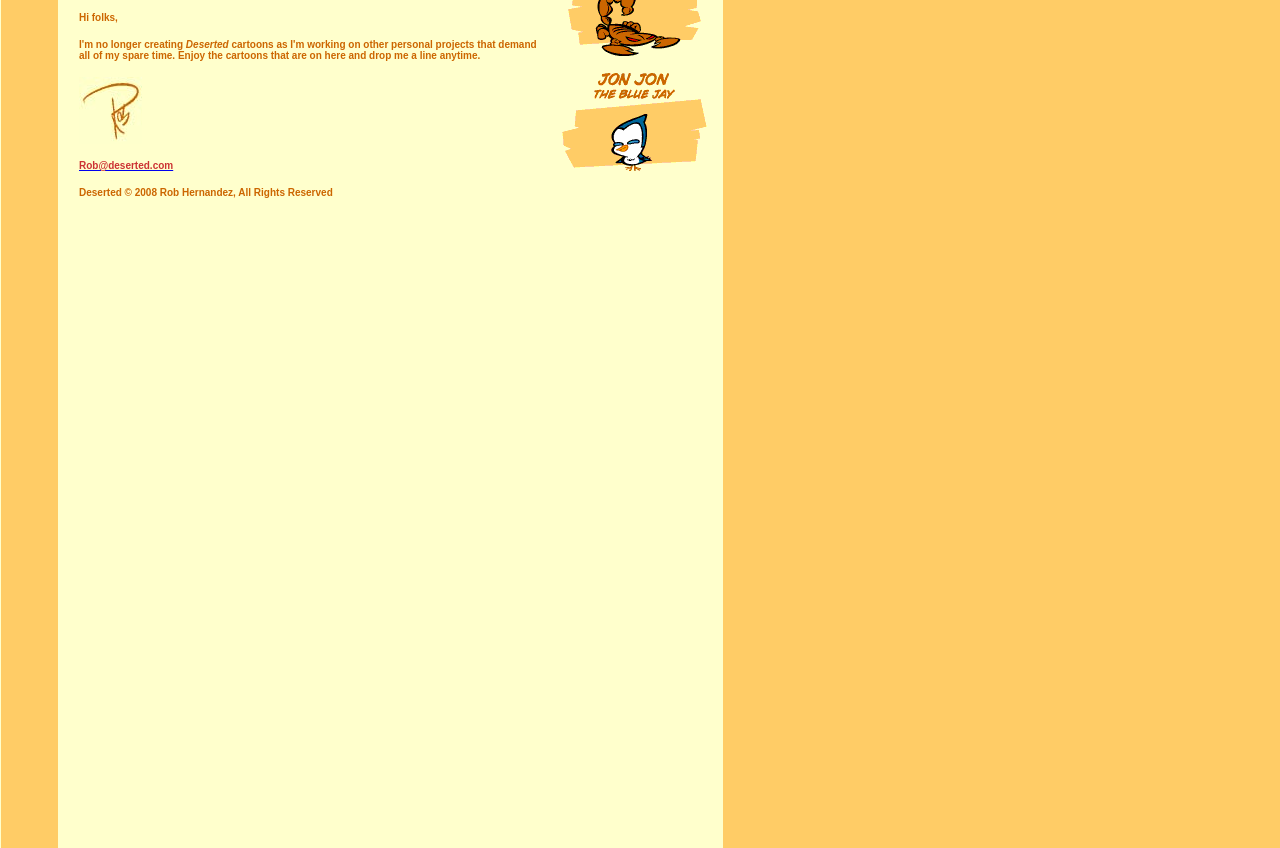Locate the bounding box coordinates of the UI element described by: "Rob@deserted.com". Provide the coordinates as four float numbers between 0 and 1, formatted as [left, top, right, bottom].

[0.062, 0.189, 0.135, 0.202]